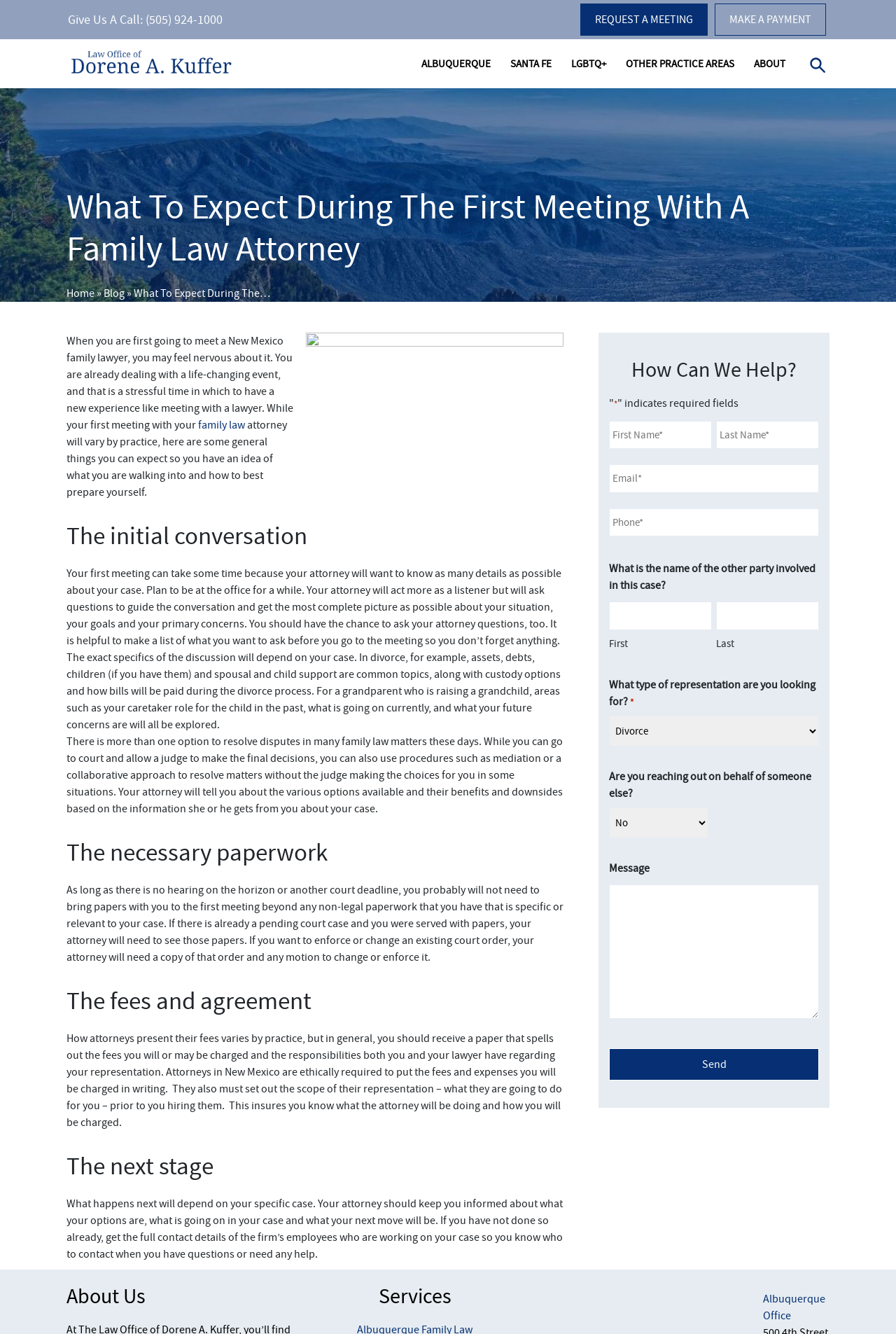Find the bounding box coordinates of the element I should click to carry out the following instruction: "Make a payment".

[0.798, 0.003, 0.922, 0.027]